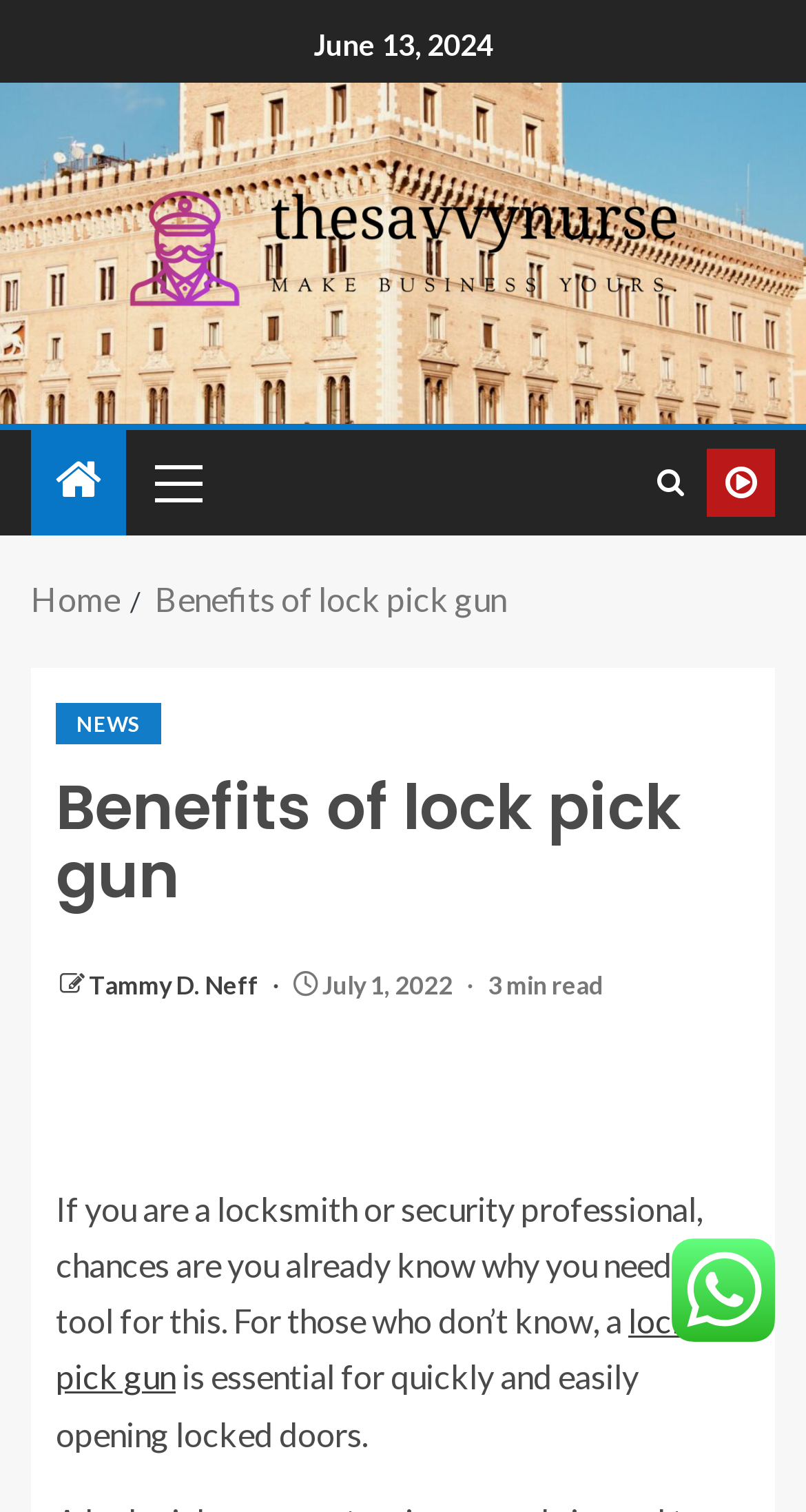Pinpoint the bounding box coordinates of the area that should be clicked to complete the following instruction: "Read the NEWS section". The coordinates must be given as four float numbers between 0 and 1, i.e., [left, top, right, bottom].

[0.069, 0.465, 0.201, 0.493]